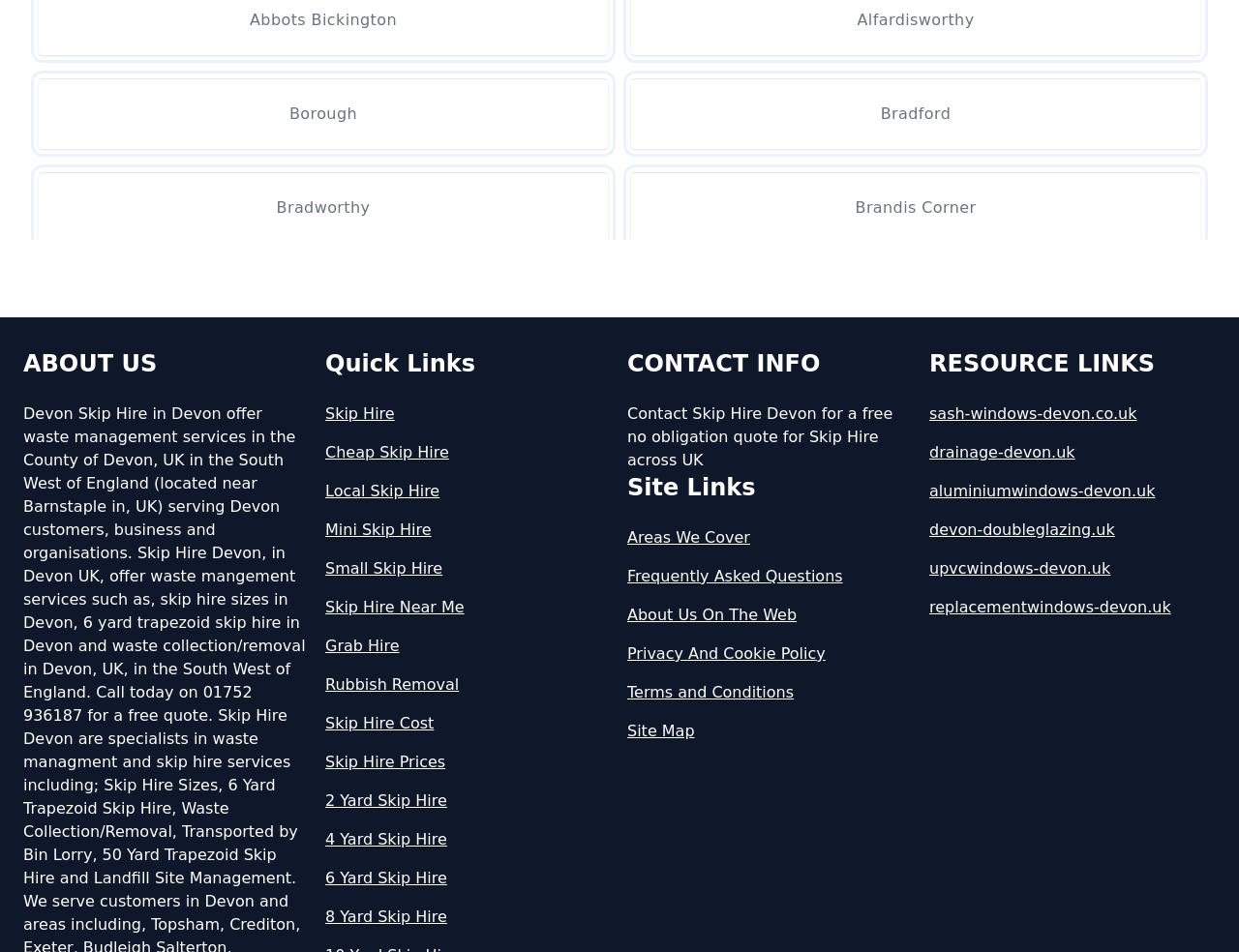Reply to the question with a single word or phrase:
What is the contact information section title?

CONTACT INFO